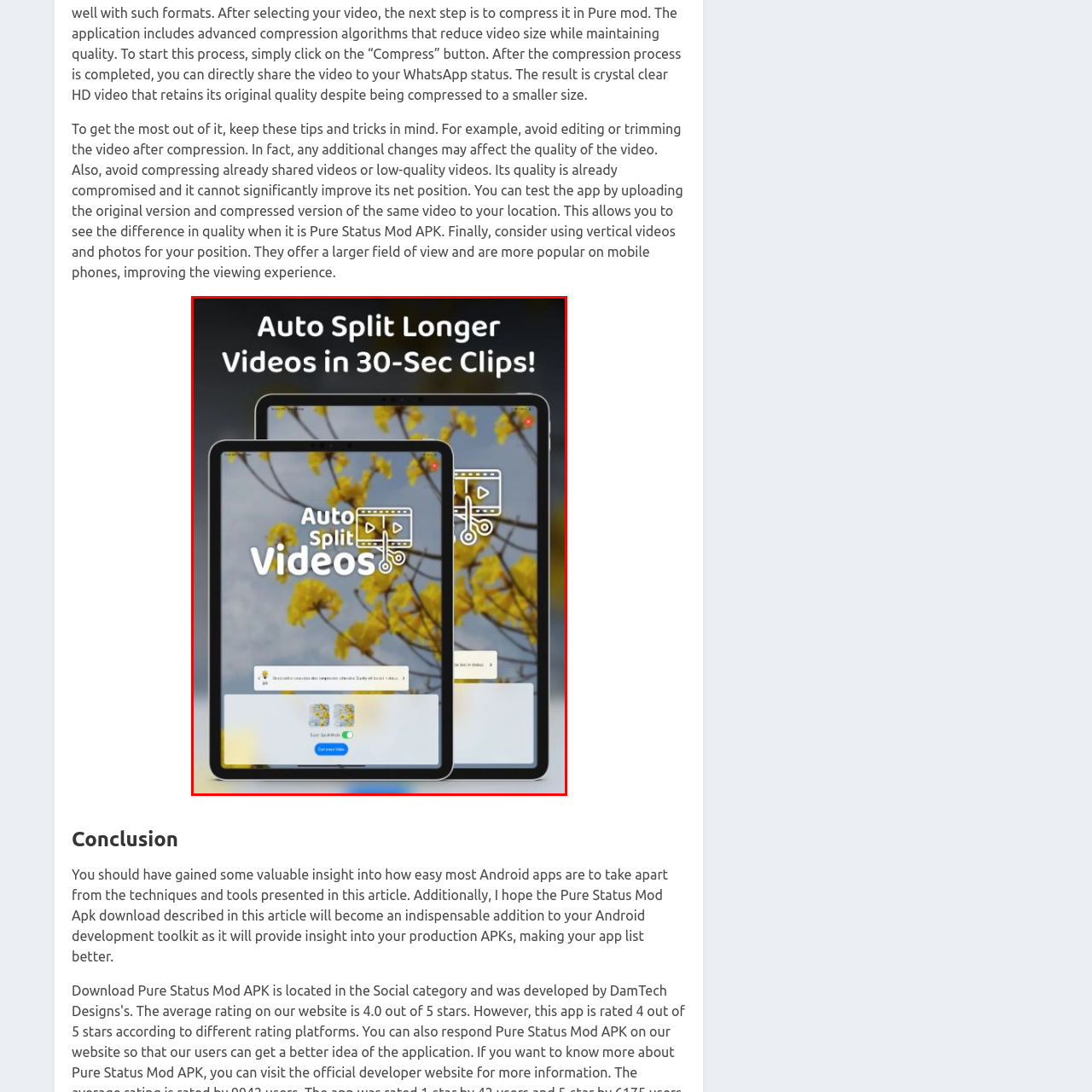Inspect the part framed by the grey rectangle, What is the background of the graphic? 
Reply with a single word or phrase.

Vibrant yellow flowers